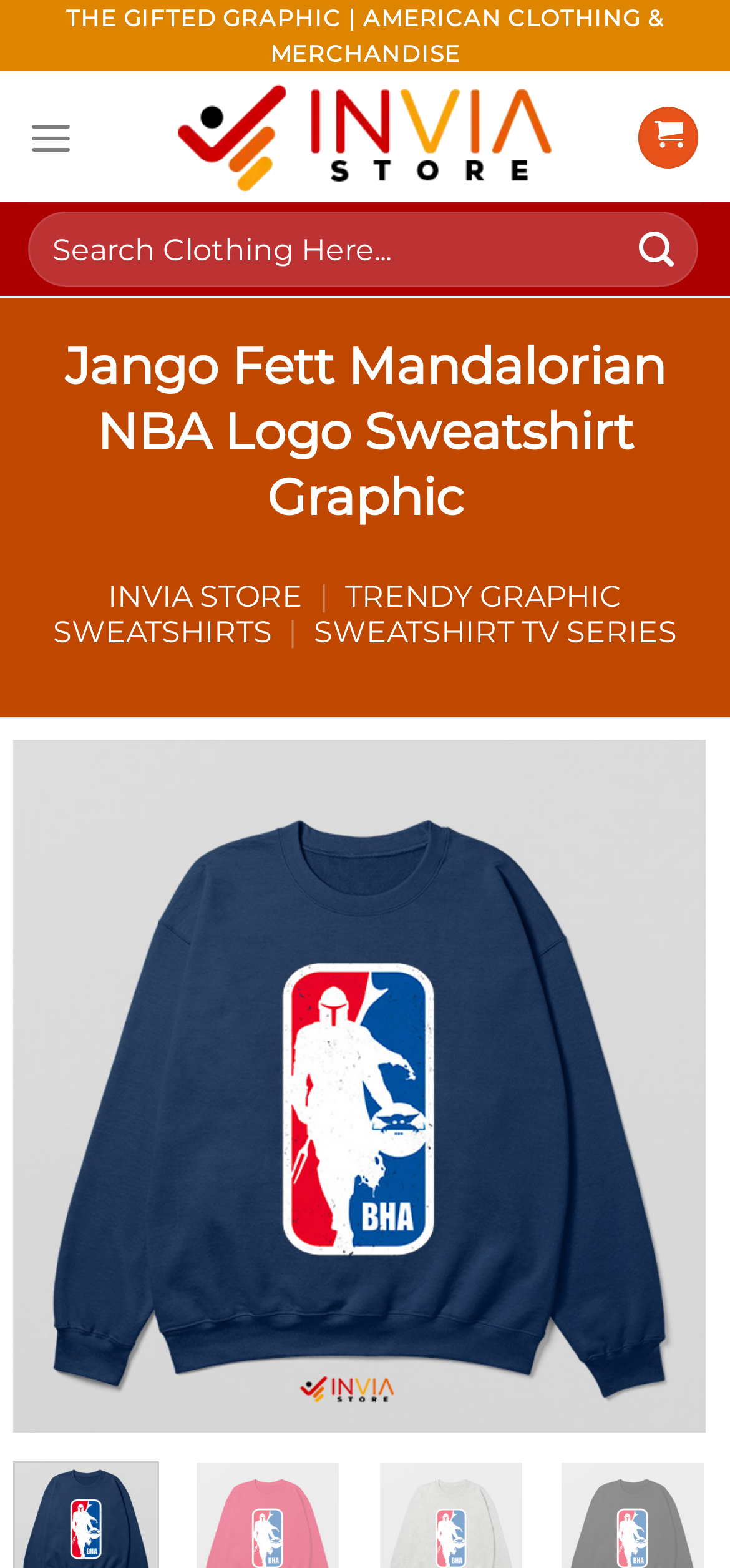Highlight the bounding box coordinates of the element that should be clicked to carry out the following instruction: "Go to INVIA STORE". The coordinates must be given as four float numbers ranging from 0 to 1, i.e., [left, top, right, bottom].

[0.244, 0.053, 0.756, 0.122]